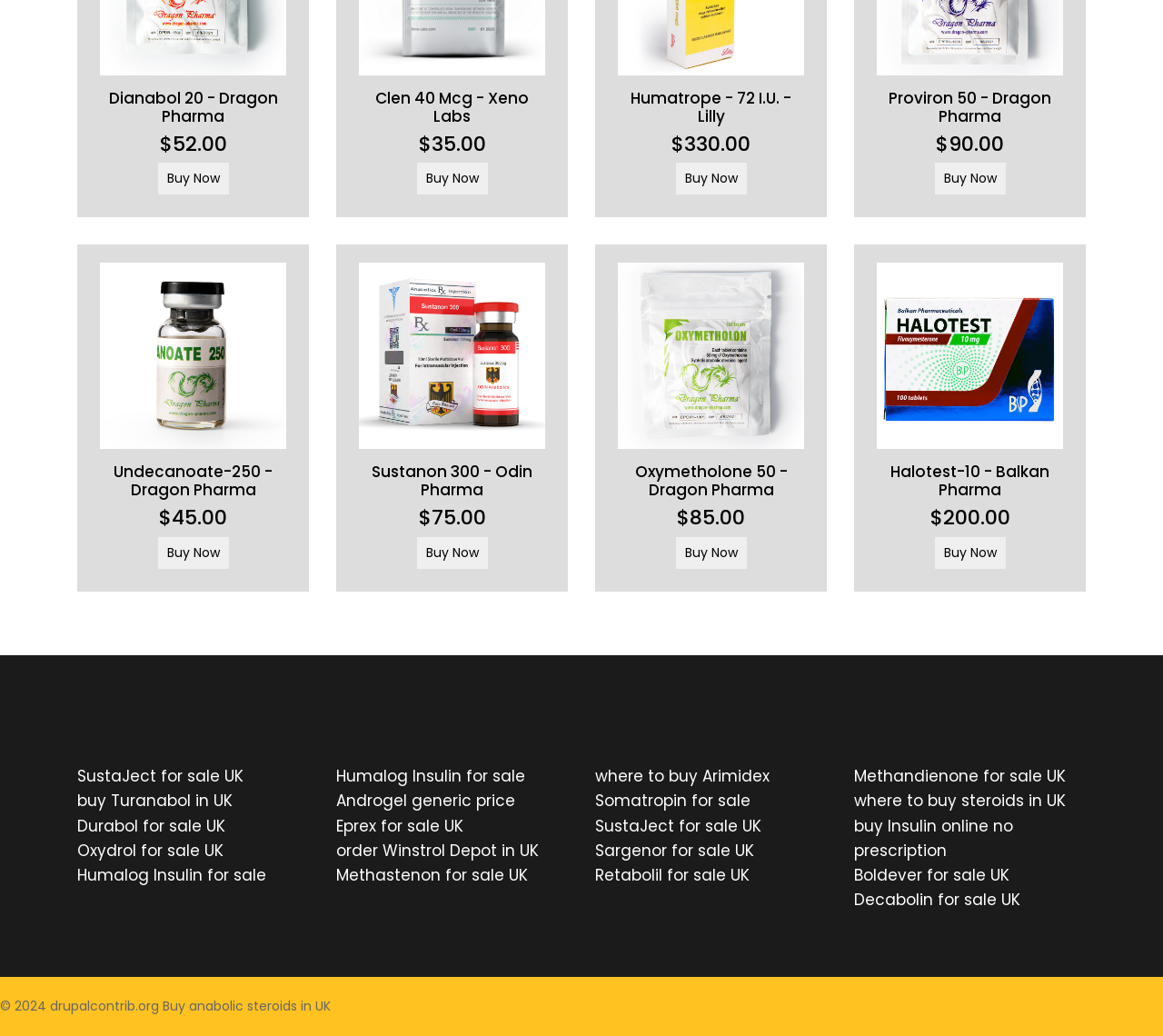Use a single word or phrase to answer the question:
What is the purpose of the 'Buy Now' buttons?

To purchase a product